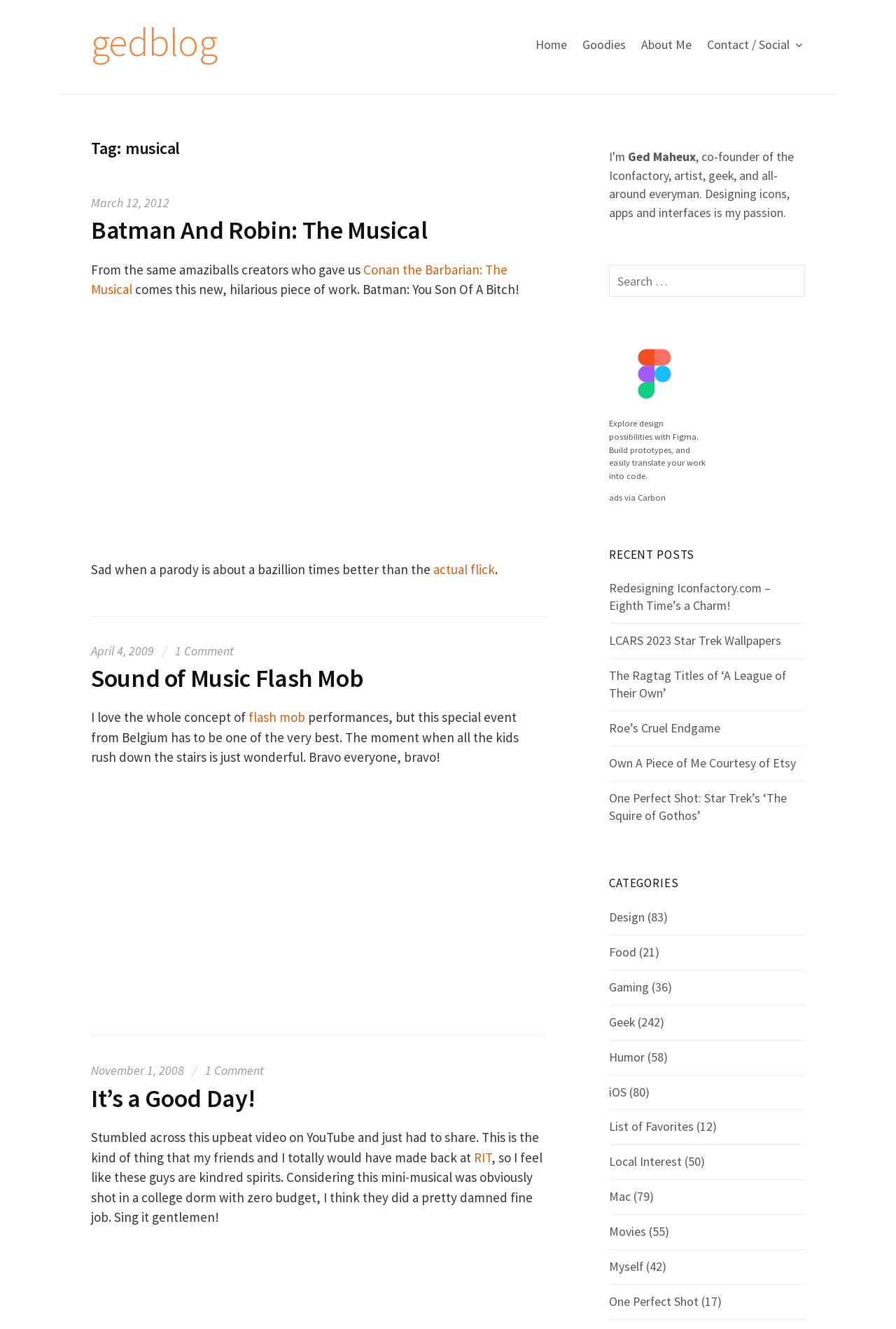Could you specify the bounding box coordinates for the clickable section to complete the following instruction: "Click on the 'Home' link"?

[0.598, 0.024, 0.633, 0.043]